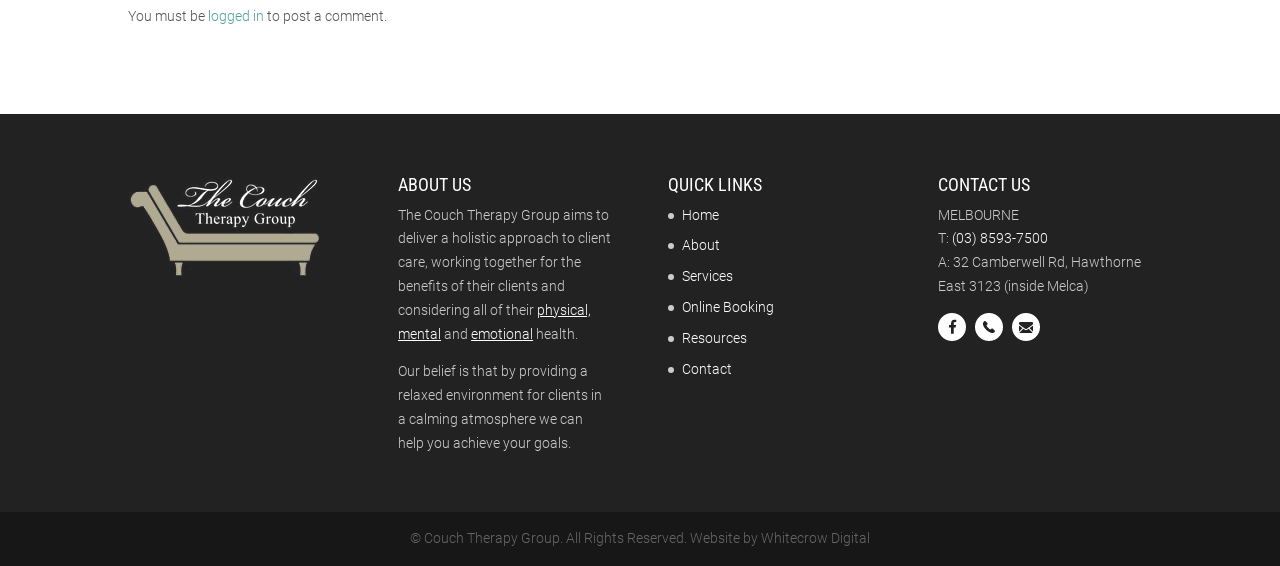Find and provide the bounding box coordinates for the UI element described with: "Ettina Blaison".

None